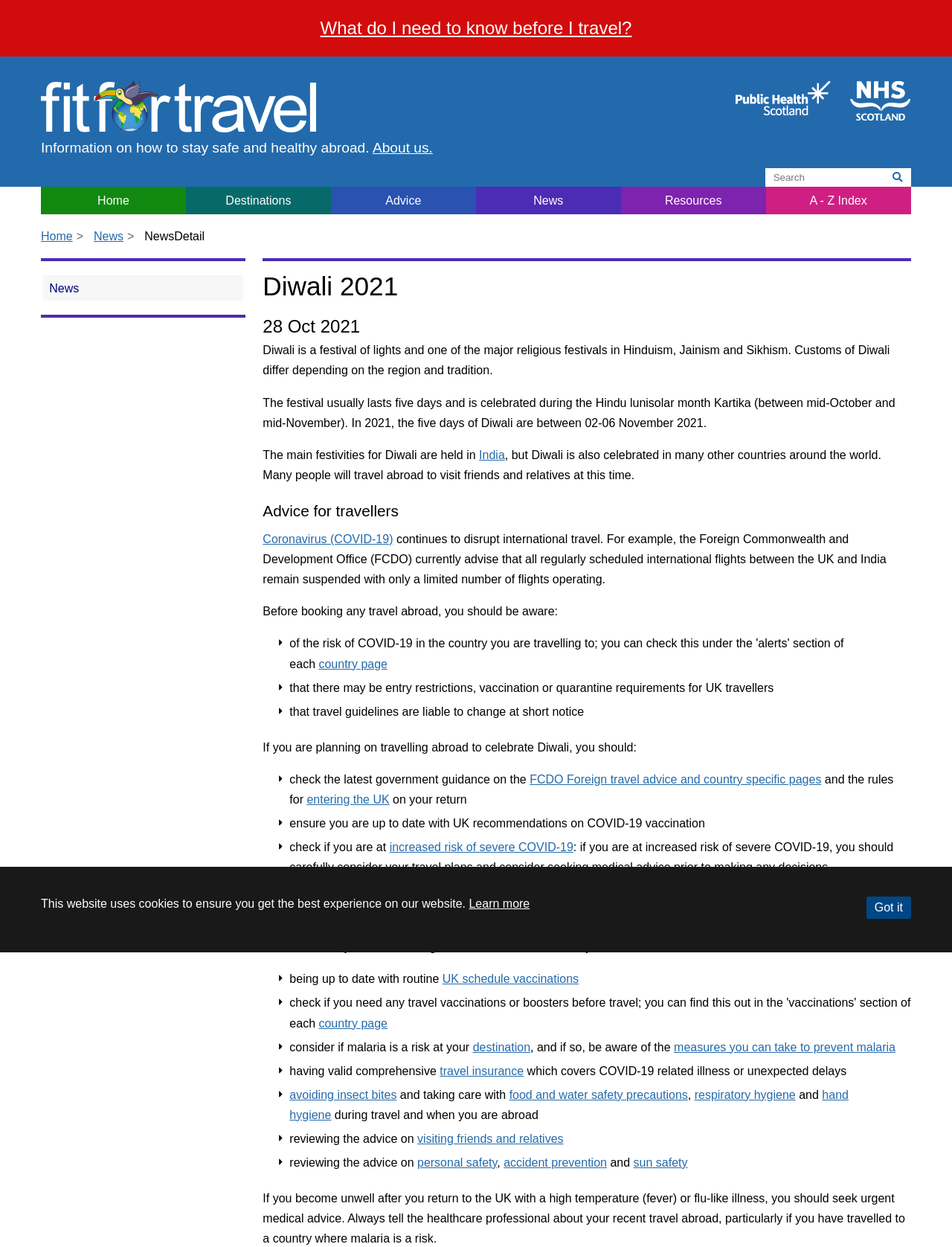For the given element description increased risk of severe COVID-19, determine the bounding box coordinates of the UI element. The coordinates should follow the format (top-left x, top-left y, bottom-right x, bottom-right y) and be within the range of 0 to 1.

[0.409, 0.674, 0.602, 0.684]